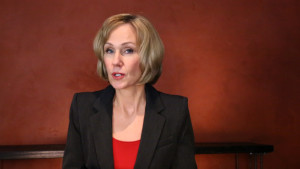Give a thorough caption of the image, focusing on all visible elements.

The image features a professional-looking woman with short, styled blonde hair. She is wearing a black blazer over a bright red top, suggesting a polished appearance suitable for a corporate or formal environment. The background is a warm, muted tone, creating a soft contrast with her attire. The woman appears to be speaking or presenting, with a focused expression that conveys confidence and engagement. This image is associated with an article by Laura MacLeod, highlighting her expertise in human resources and management topics.